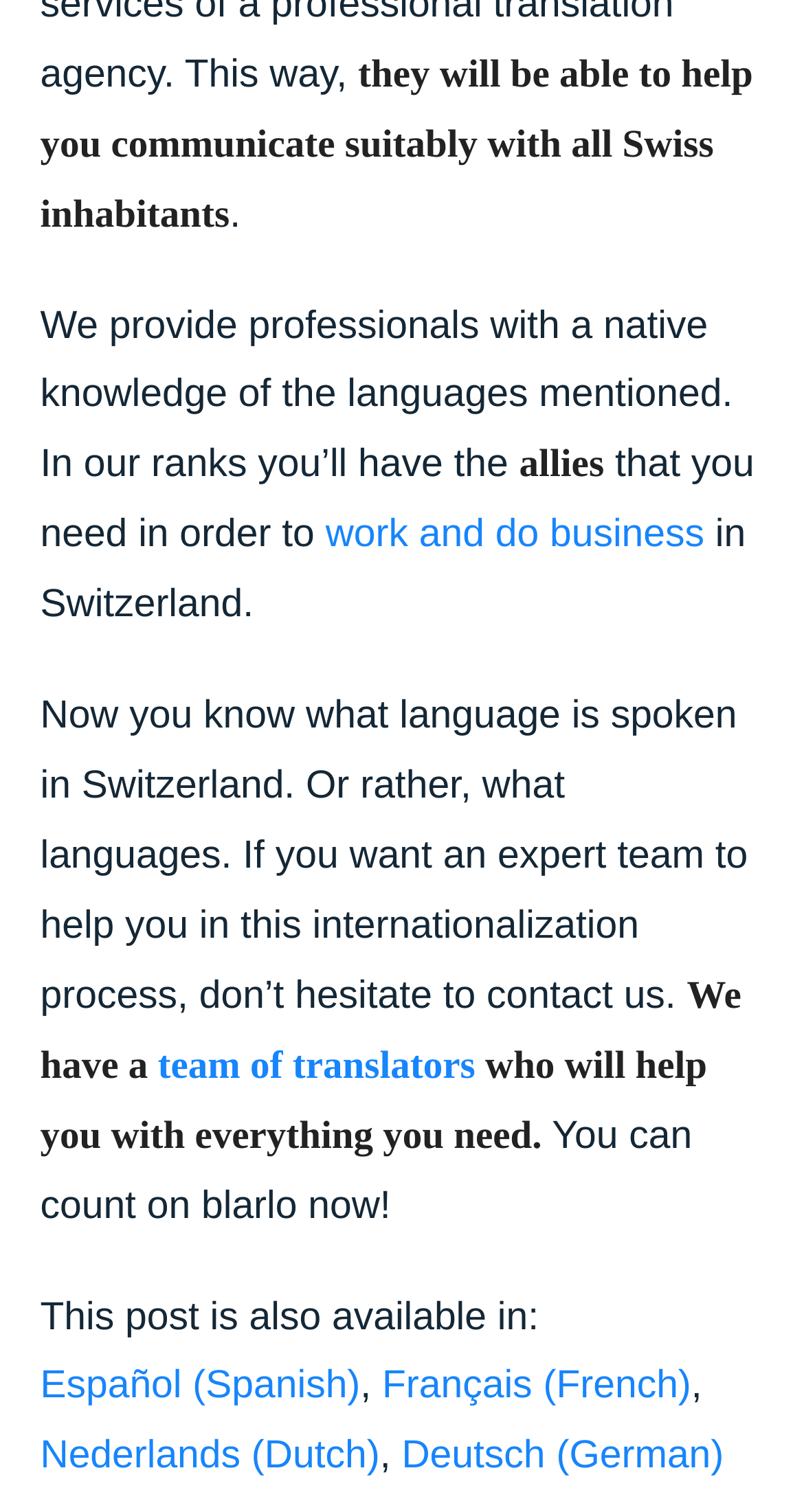Answer in one word or a short phrase: 
What is the purpose of the team of translators?

To help with internationalization